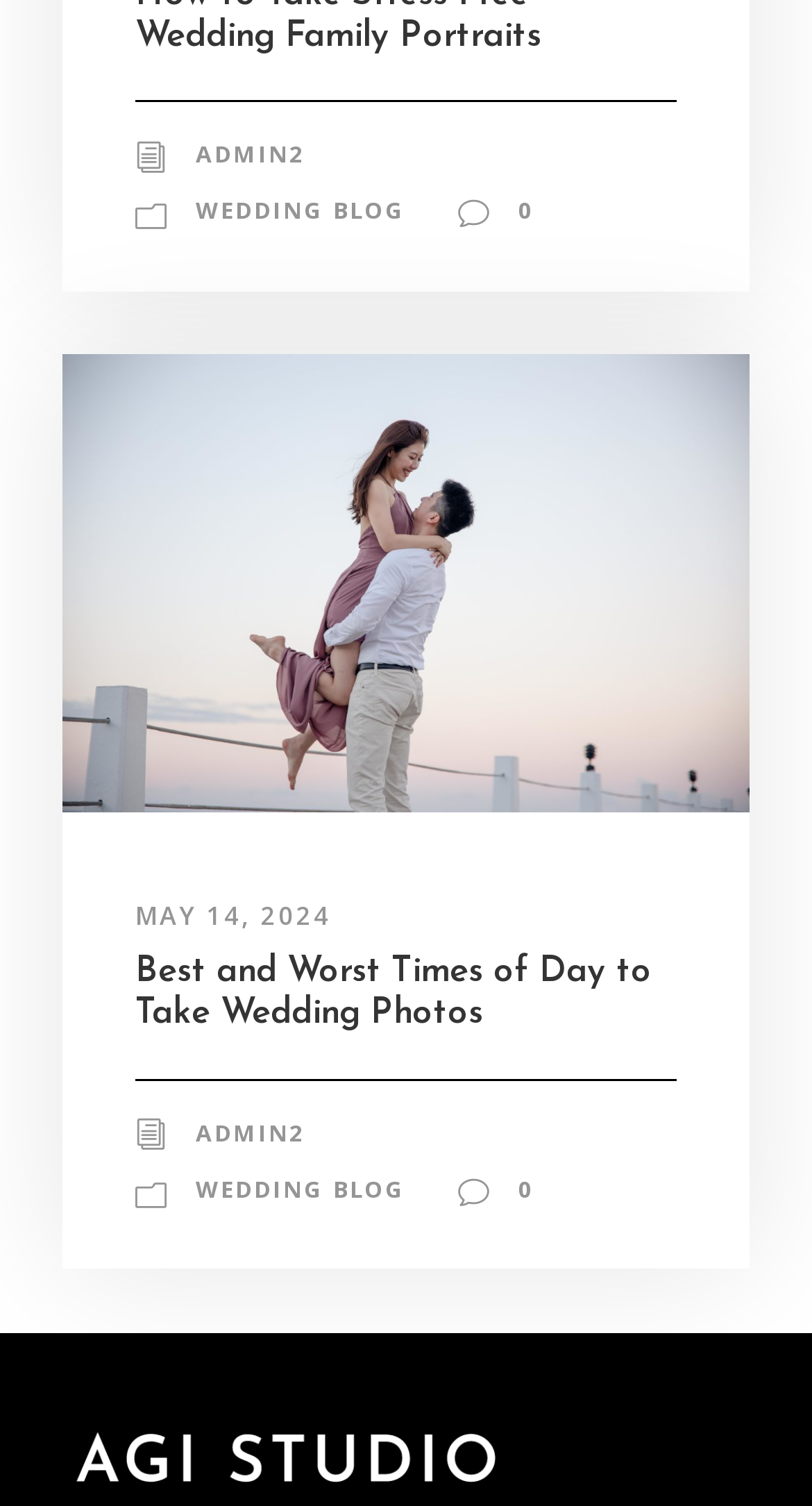Please provide a one-word or short phrase answer to the question:
How many images are on the webpage?

1